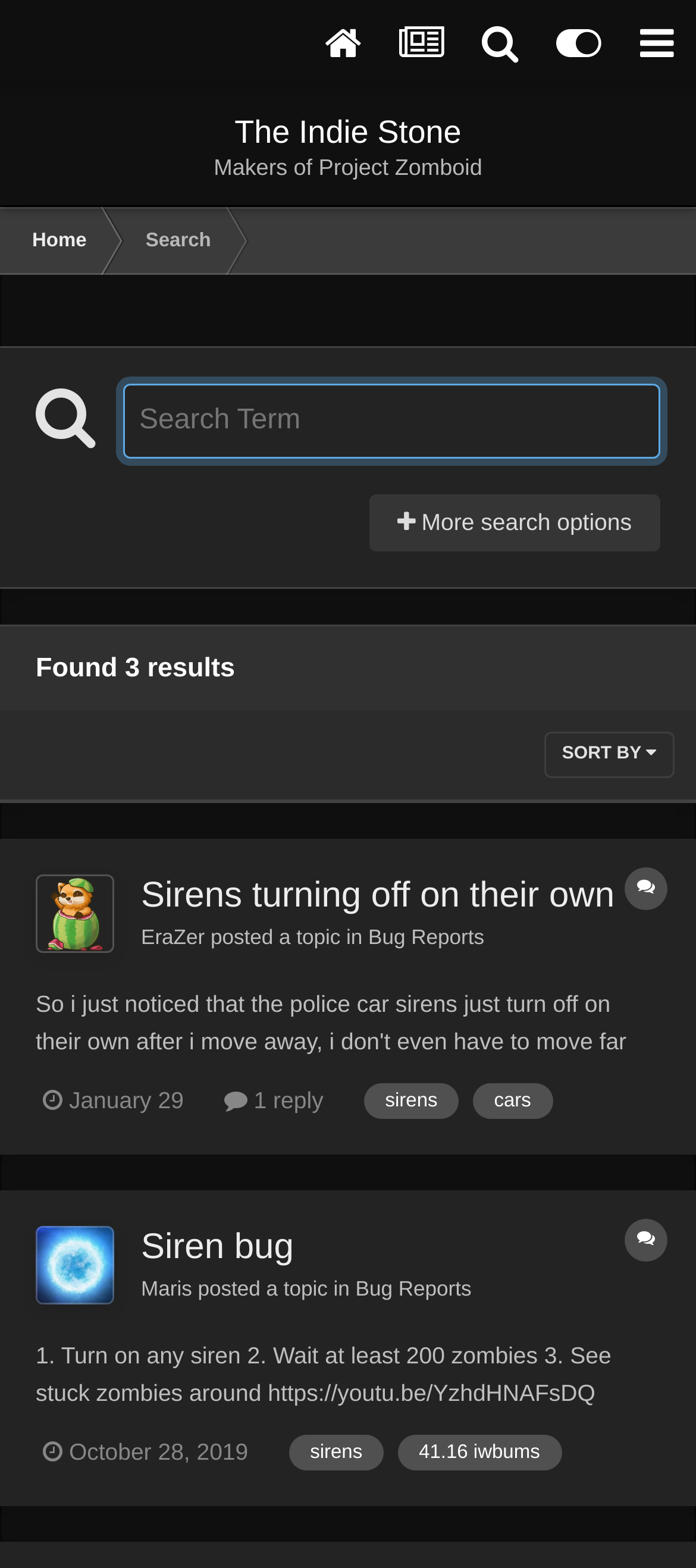Please identify the bounding box coordinates of the element on the webpage that should be clicked to follow this instruction: "Sort the results". The bounding box coordinates should be given as four float numbers between 0 and 1, formatted as [left, top, right, bottom].

[0.782, 0.467, 0.969, 0.497]